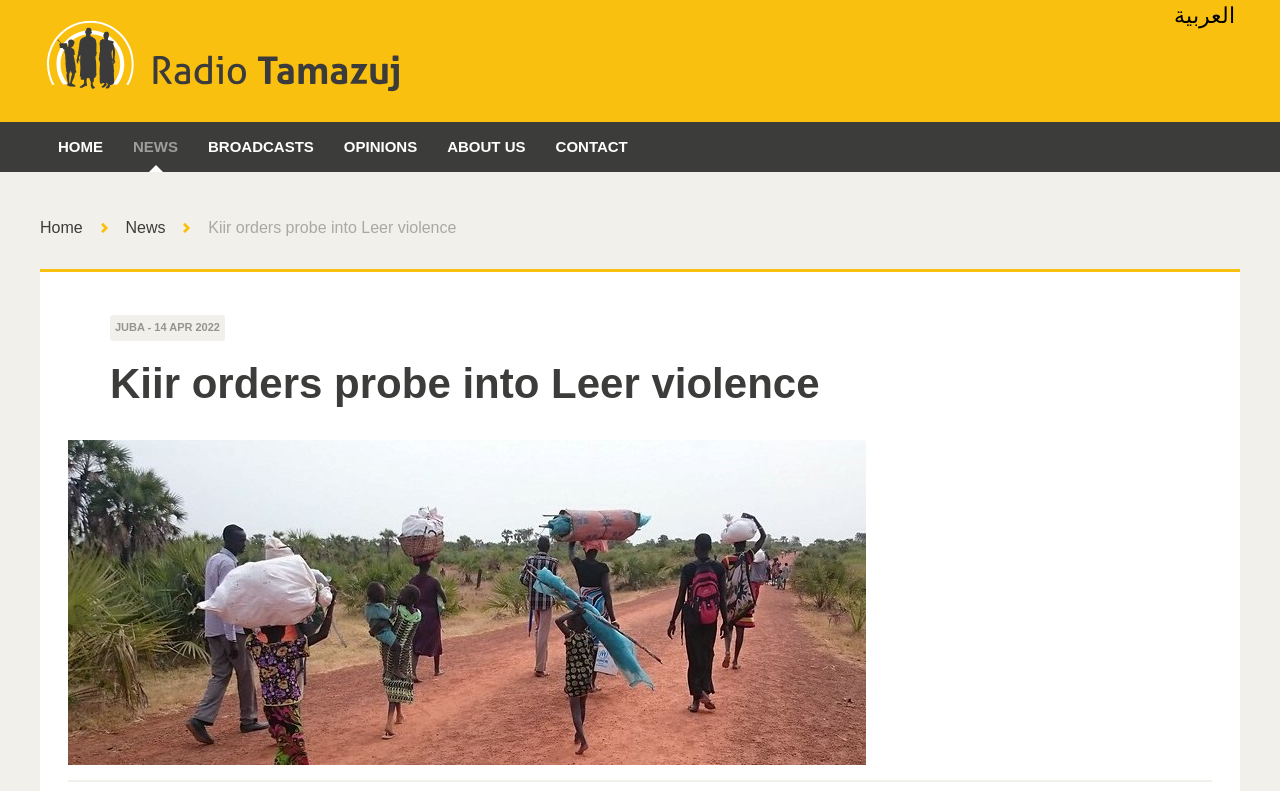What is the location mentioned in the article?
Based on the image, give a concise answer in the form of a single word or short phrase.

JUBA